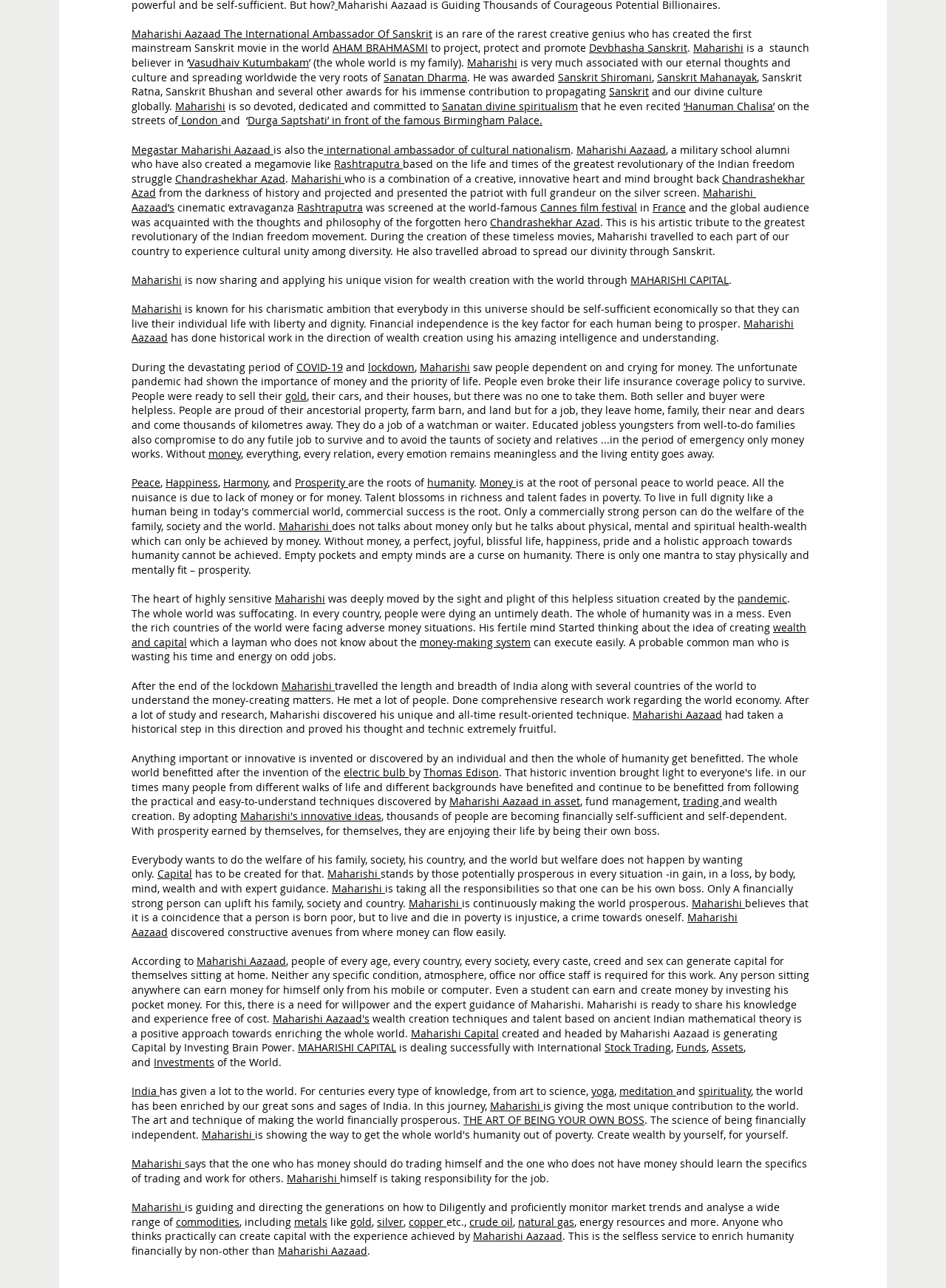Locate the bounding box coordinates of the element to click to perform the following action: 'Check Maharishi's thoughts on financial independence'. The coordinates should be given as four float values between 0 and 1, in the form of [left, top, right, bottom].

[0.139, 0.234, 0.845, 0.256]